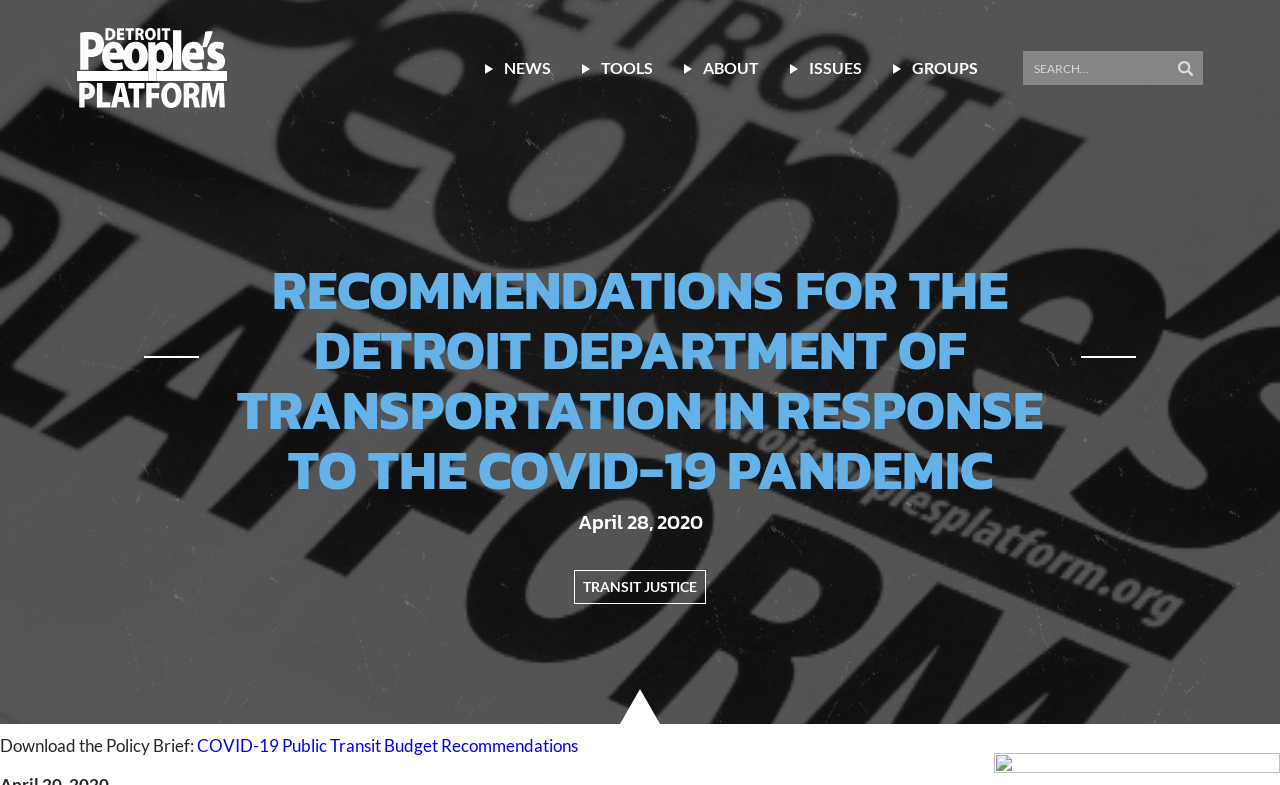What is the name of the organization behind this webpage?
Based on the image, answer the question with as much detail as possible.

I inferred this answer by looking at the logo in the top-left corner of the webpage, which is accompanied by the text 'Detroit People's Platform Logo'. This suggests that the organization behind this webpage is the Detroit People's Platform.